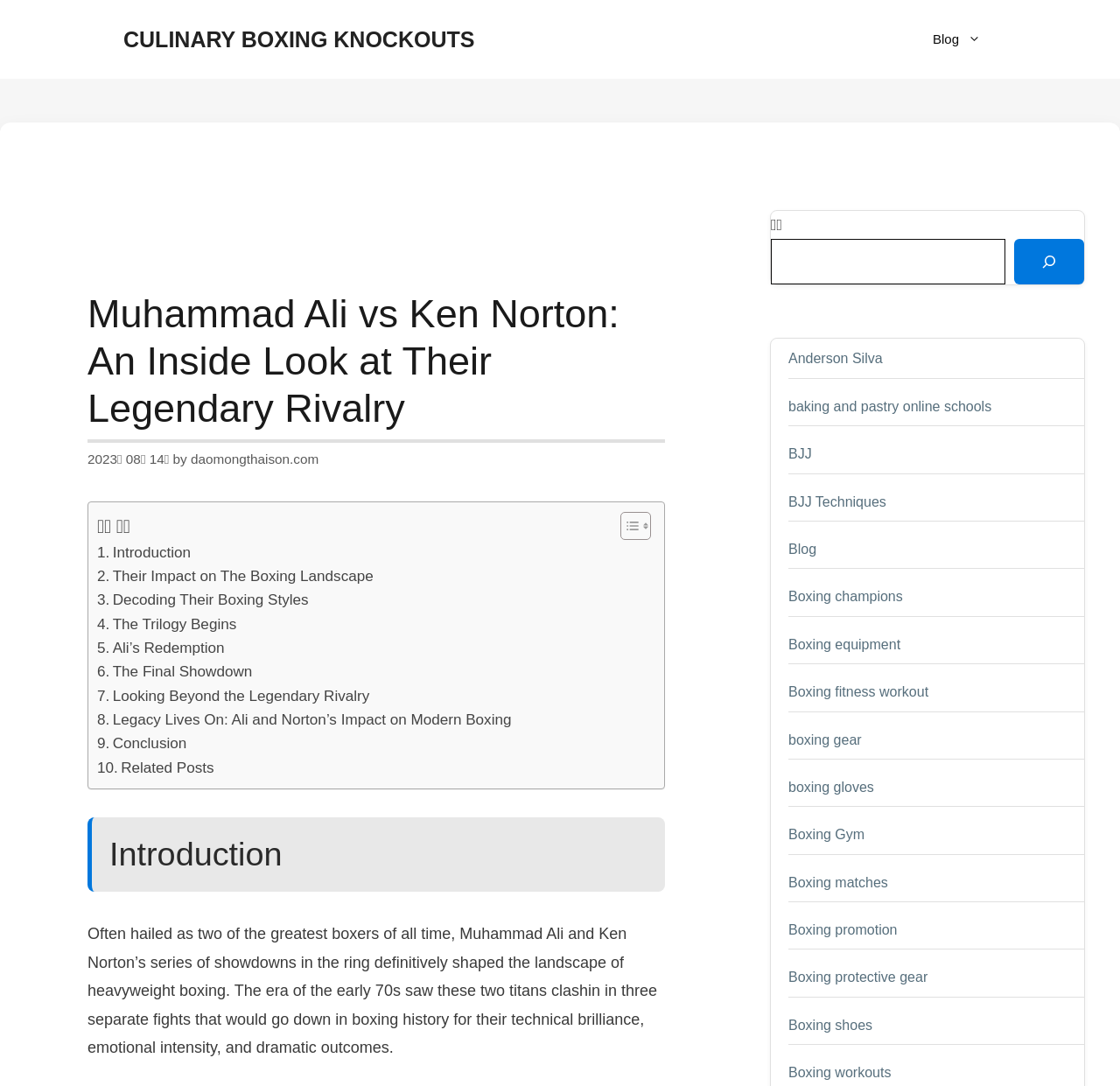Extract the bounding box for the UI element that matches this description: "Looking Beyond the Legendary Rivalry".

[0.087, 0.63, 0.33, 0.652]